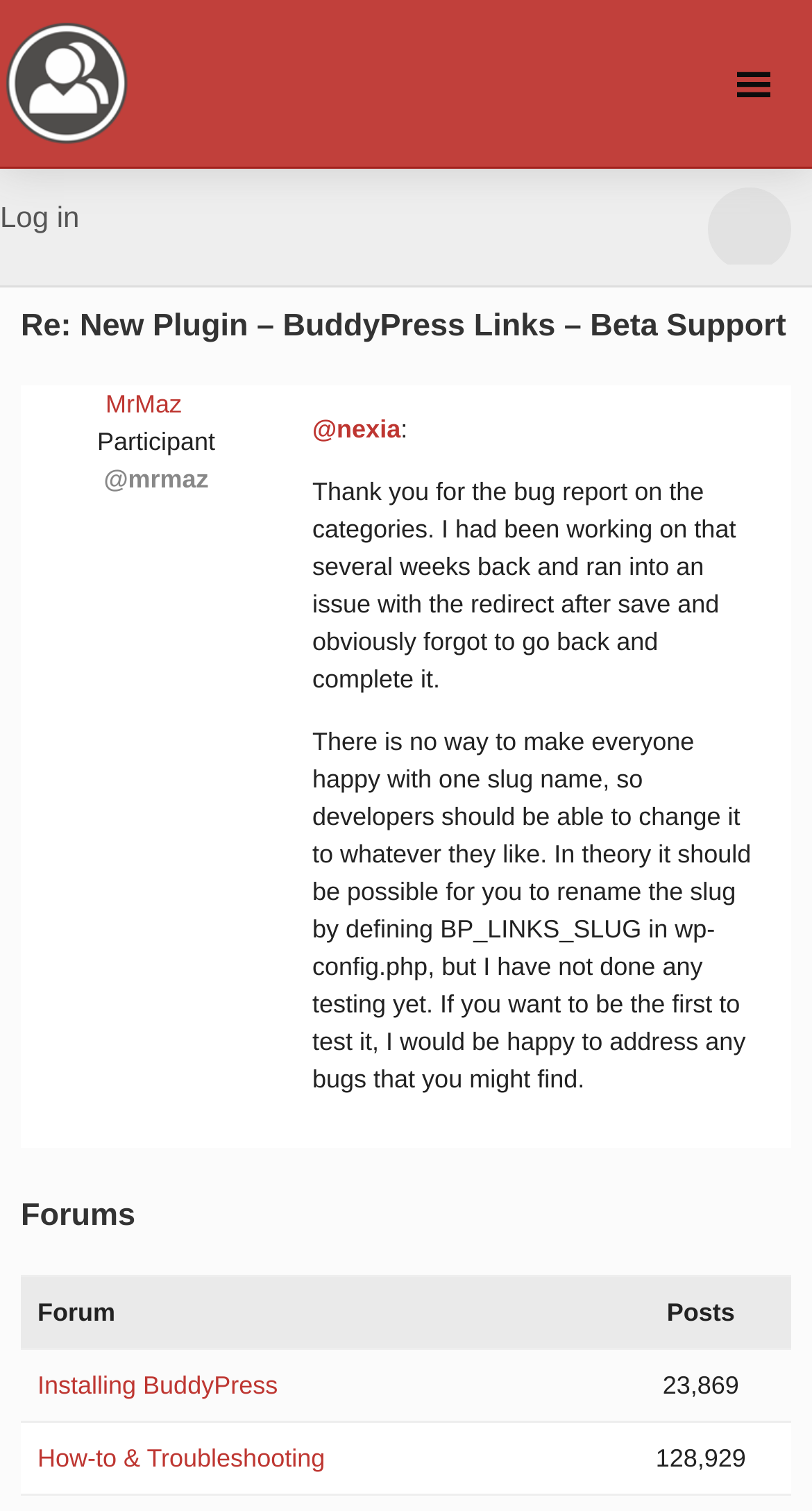Highlight the bounding box of the UI element that corresponds to this description: "BuddyPress.org".

[0.0, 0.011, 0.167, 0.097]